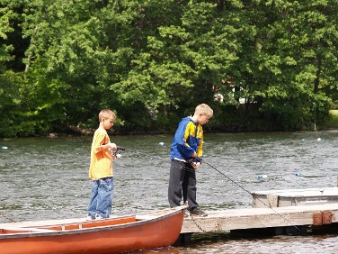Describe all the elements in the image with great detail.

In this picturesque scene, two young boys are enjoying a day of fishing by the lake. They are standing on a wooden dock that extends over the water, surrounded by the lush greenery of trees in the background. The boy on the left, dressed in a bright yellow shirt, holds a fishing rod, eagerly anticipating a catch. Beside him, the other boy, wearing a blue and yellow jacket, concentrates on his fishing line. The calm waters reflect the serene environment, enhancing the tranquil atmosphere of this perfect camping outing. Their smiles and focused expressions capture the joy of childhood adventures spent outdoors, making lasting memories by the lake.